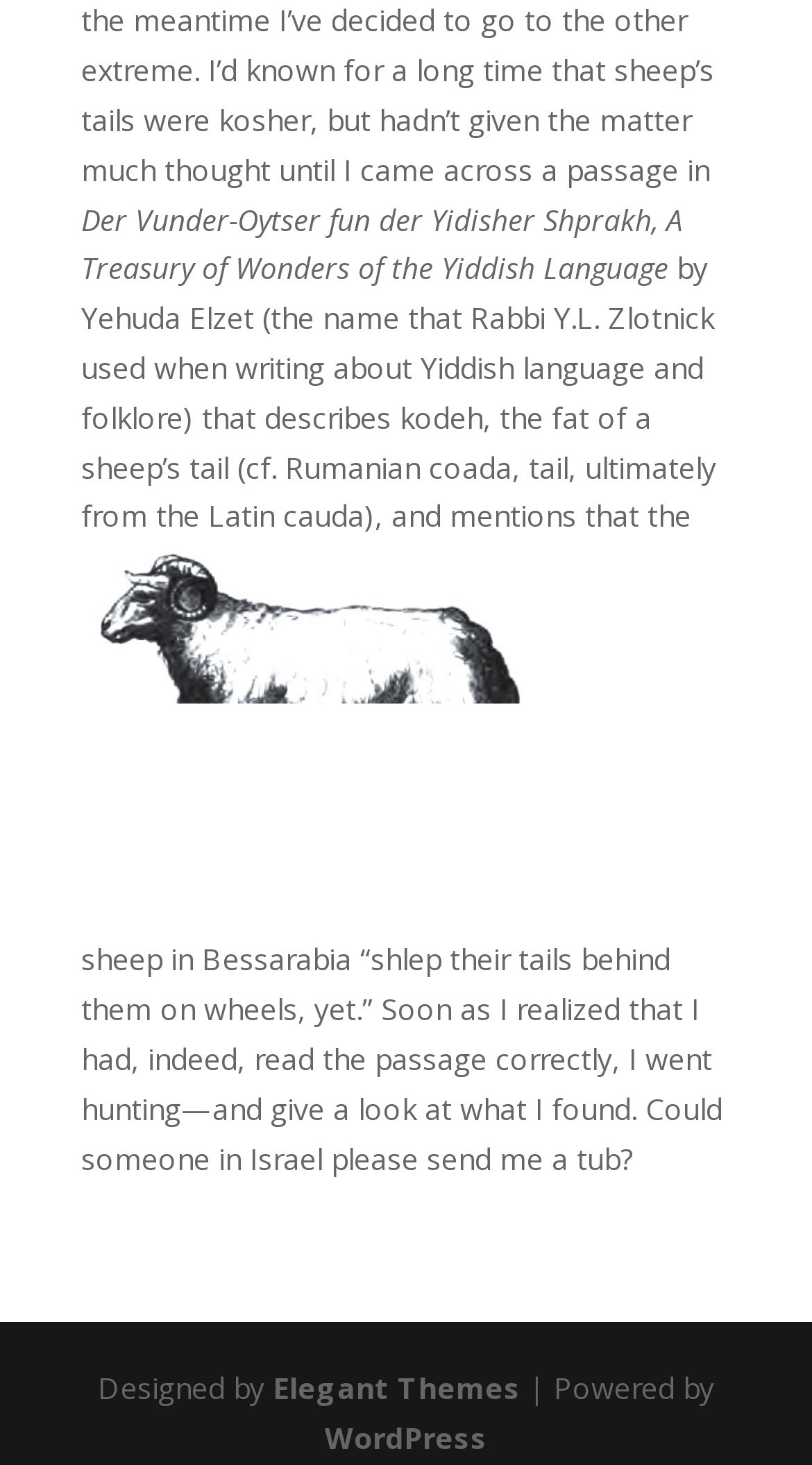What is the designer of this website?
Respond to the question with a single word or phrase according to the image.

Elegant Themes